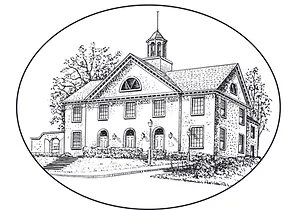Respond with a single word or phrase to the following question: What is at the top of the building?

decorative cupola